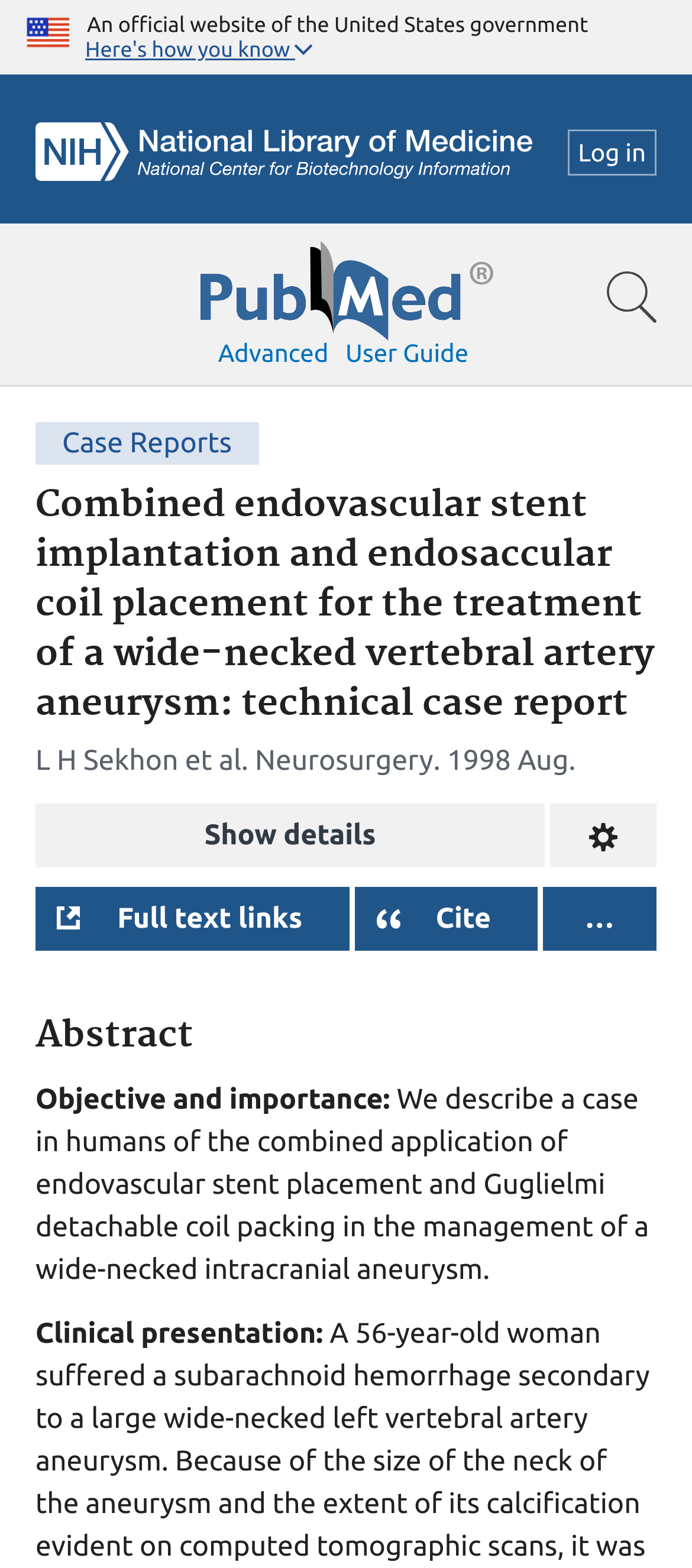What is the purpose of the button 'Show details'?
Based on the screenshot, answer the question with a single word or phrase.

To show full article details